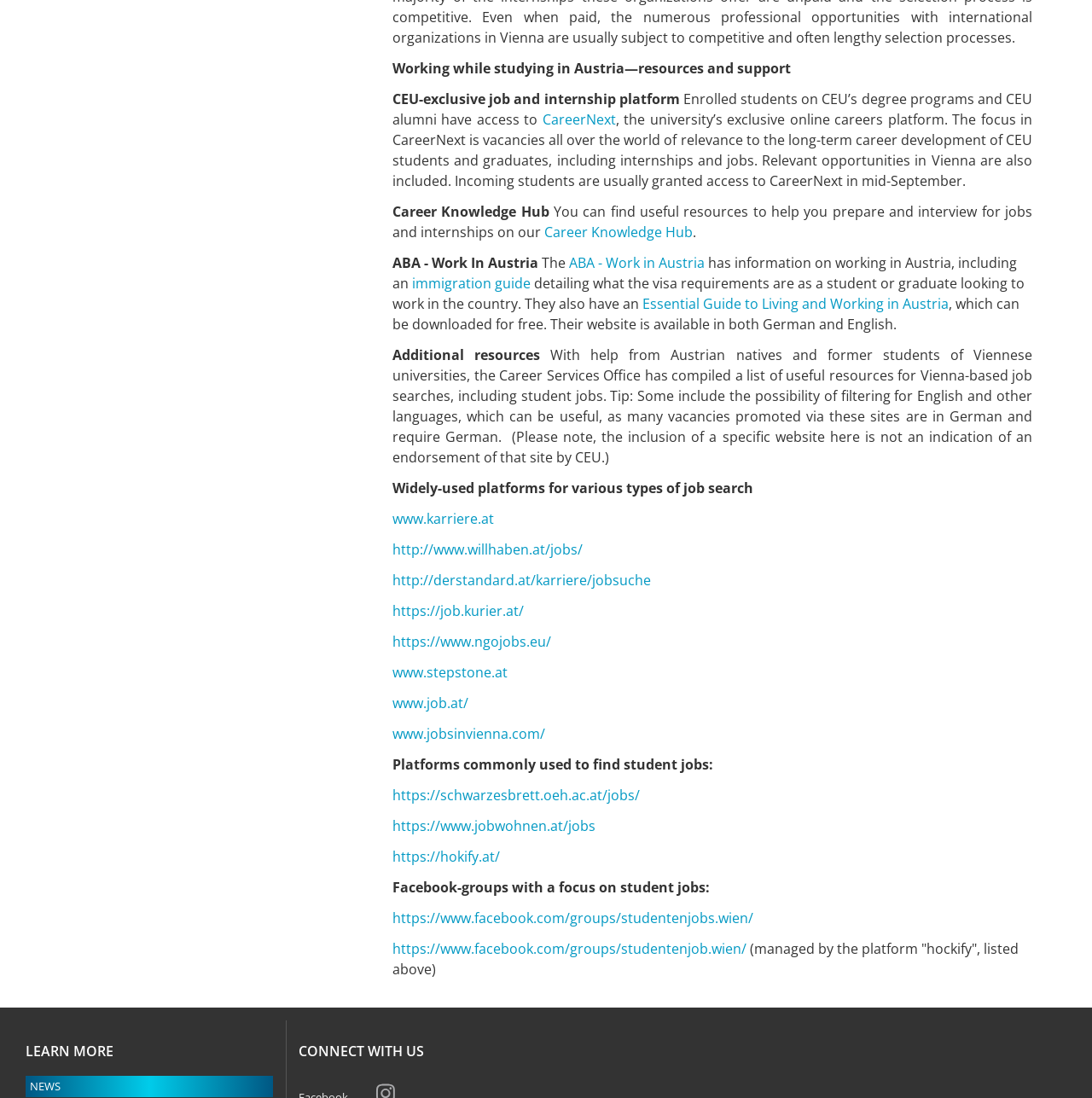Given the element description CareerNext, predict the bounding box coordinates for the UI element in the webpage screenshot. The format should be (top-left x, top-left y, bottom-right x, bottom-right y), and the values should be between 0 and 1.

[0.497, 0.1, 0.564, 0.117]